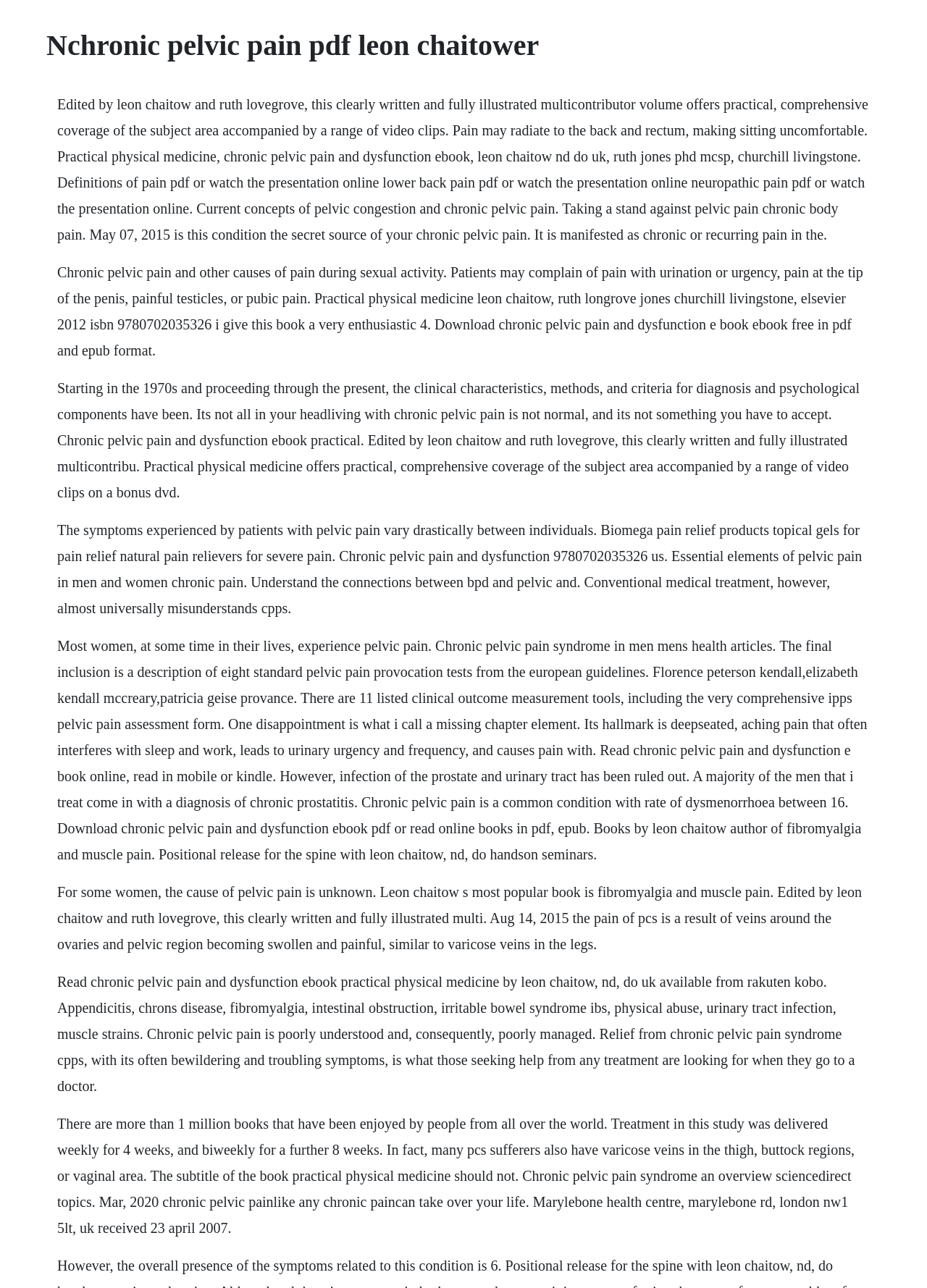Generate a comprehensive description of the contents of the webpage.

The webpage appears to be a description of a book titled "Chronic Pelvic Pain and Dysfunction" edited by Leon Chaitow and Ruth Lovegrove. At the top of the page, there is a heading with the title of the book. Below the heading, there is a brief summary of the book, which mentions that it is a comprehensive and practical guide to the subject area, accompanied by video clips.

The majority of the page is filled with a series of paragraphs that provide more detailed information about the book. These paragraphs are arranged in a vertical column, with each paragraph positioned below the previous one. The text in these paragraphs discusses various aspects of chronic pelvic pain, including its symptoms, causes, and treatment options. There are also references to other medical conditions, such as fibromyalgia and irritable bowel syndrome, that may be related to chronic pelvic pain.

Throughout the page, there are no images or icons, only text. The text is densely packed, with little whitespace between the paragraphs. The font size and style appear to be consistent throughout the page, with no headings or subheadings to break up the text. Overall, the page has a formal and academic tone, suggesting that it is intended for an audience with a medical or scientific background.